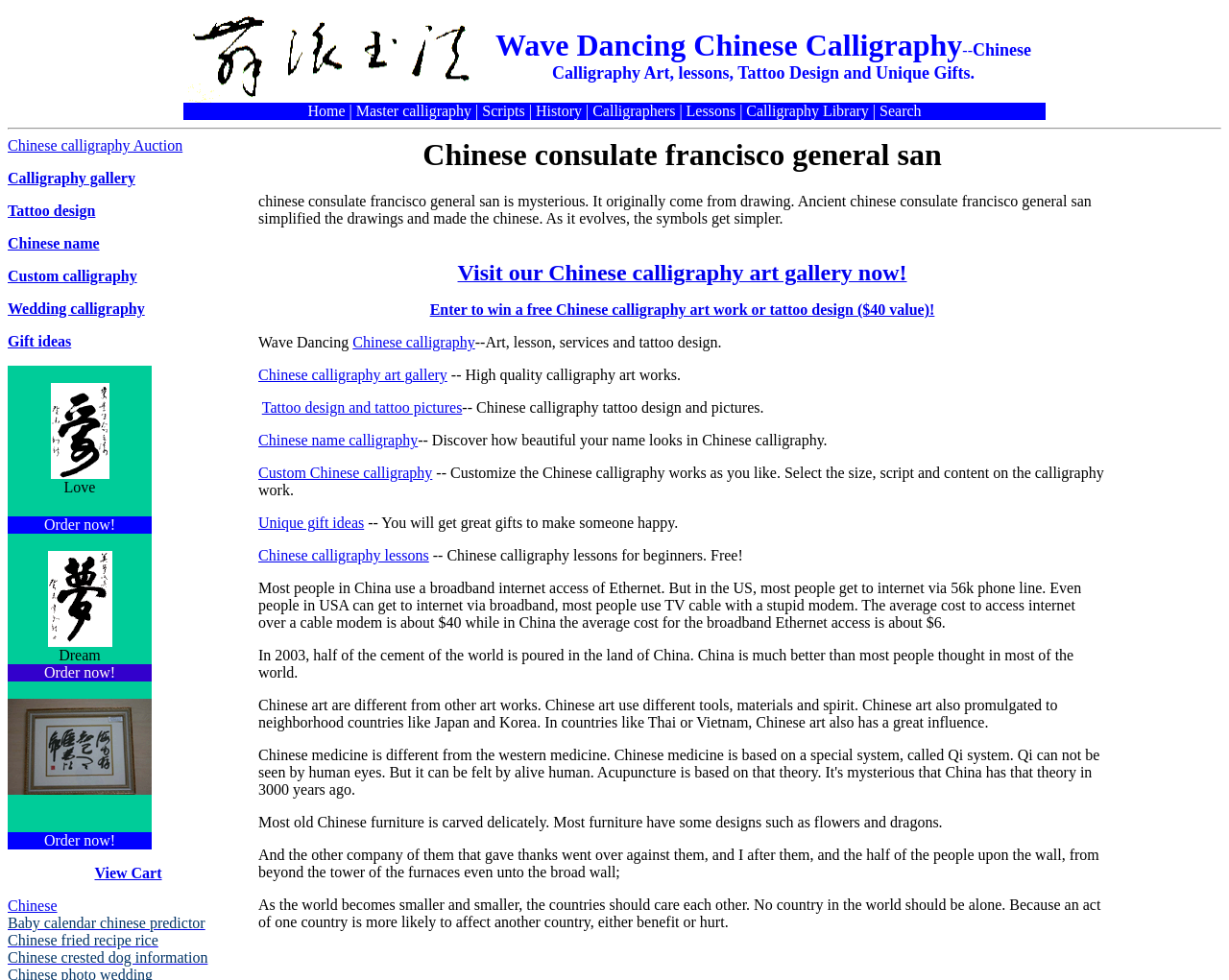Analyze the image and deliver a detailed answer to the question: What is the purpose of the 'Order now!' links?

The 'Order now!' links are scattered throughout the webpage, and they seem to be related to purchasing Chinese calligraphy art or tattoo designs. The links are often accompanied by descriptions of the art or design, suggesting that they are calls to action to buy the products.